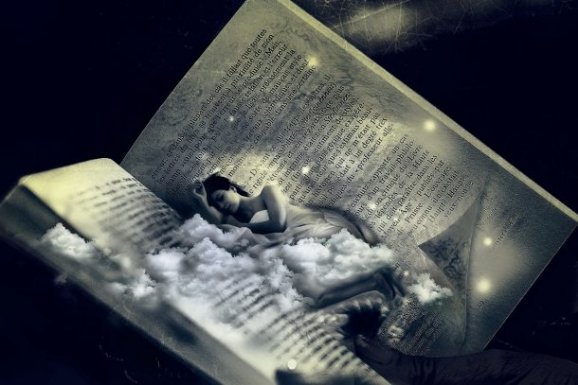What is the figure in the clouds embodying?
Please answer the question as detailed as possible based on the image.

According to the caption, the serene figure reclines amidst the clouds, embodying the essence of inspiration and the journey of writing, suggesting that the figure represents the creative process and the act of writing.